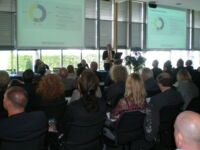Elaborate on all the elements present in the image.

The image captures a moment during the trade press conference at Biotechnica 2010, organized by BIO Deutschland. In the foreground, a diverse audience of industry professionals is seated in a modern conference room, attentively listening to a speaker at the front. The speaker is positioned next to a podium, where a presentation is being projected onto the screens behind them, indicating a focus on biotechnology topics. Sunlight streams in through large windows, enhancing the professional atmosphere of the event. This conference served as a platform for discussions on critical issues in the biotechnology sector, including funding challenges faced by innovative small and medium-sized enterprises.